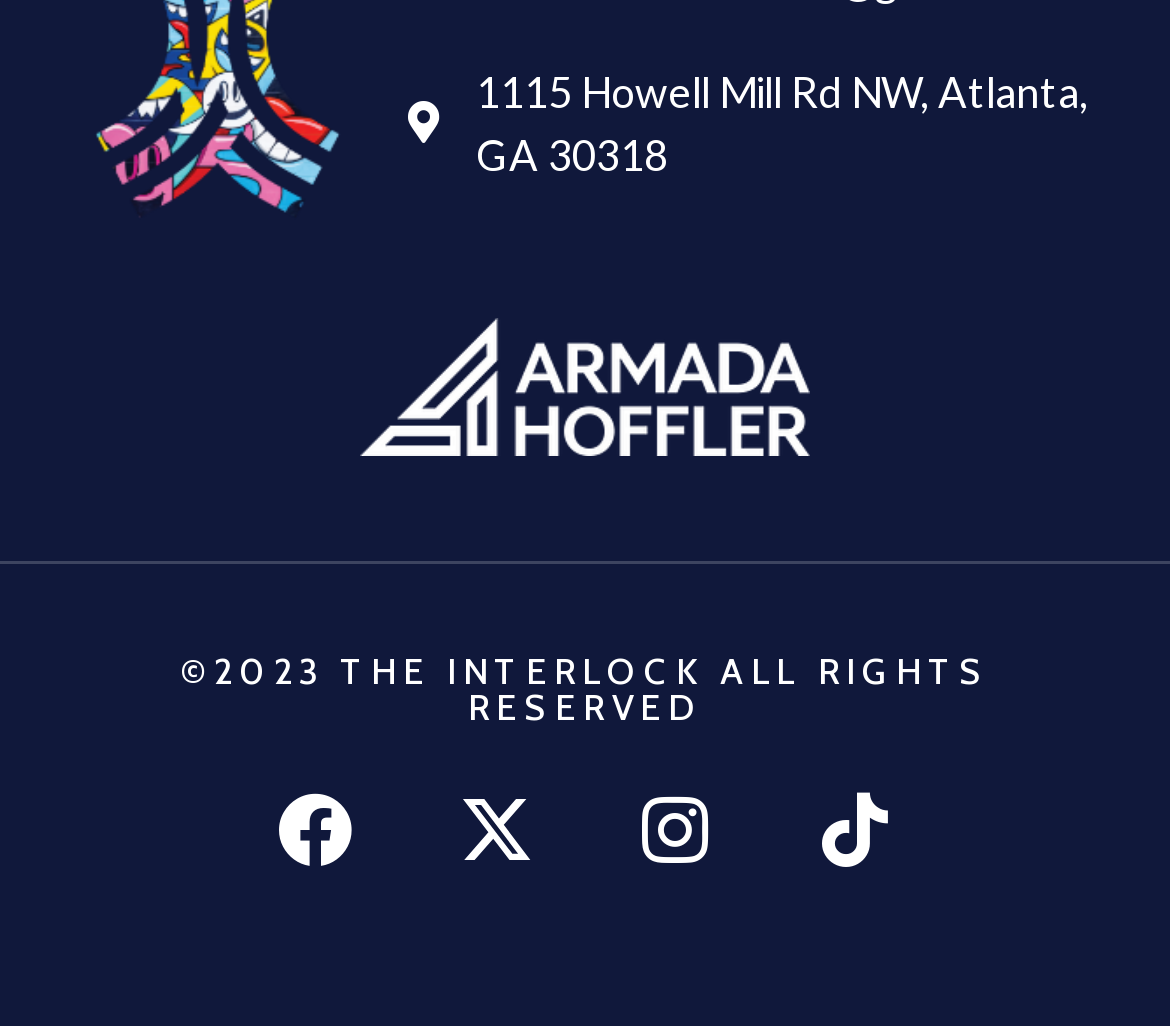What is the address displayed on the webpage?
Refer to the image and provide a detailed answer to the question.

The address is displayed as a static text element at the top of the webpage, with a bounding box coordinate of [0.406, 0.063, 0.929, 0.175].